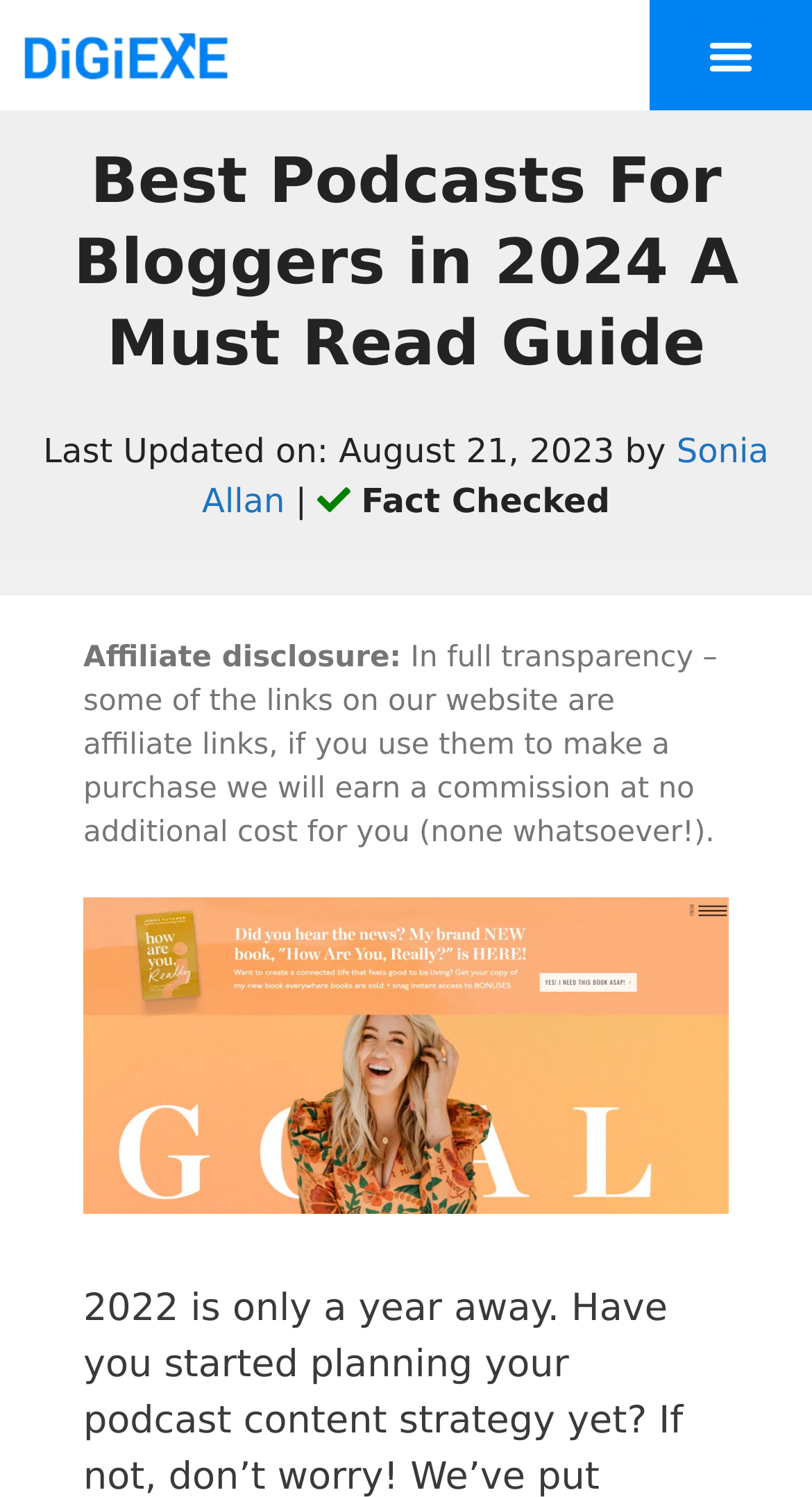Who is the author of the webpage?
Please provide a single word or phrase in response based on the screenshot.

Sonia Allan